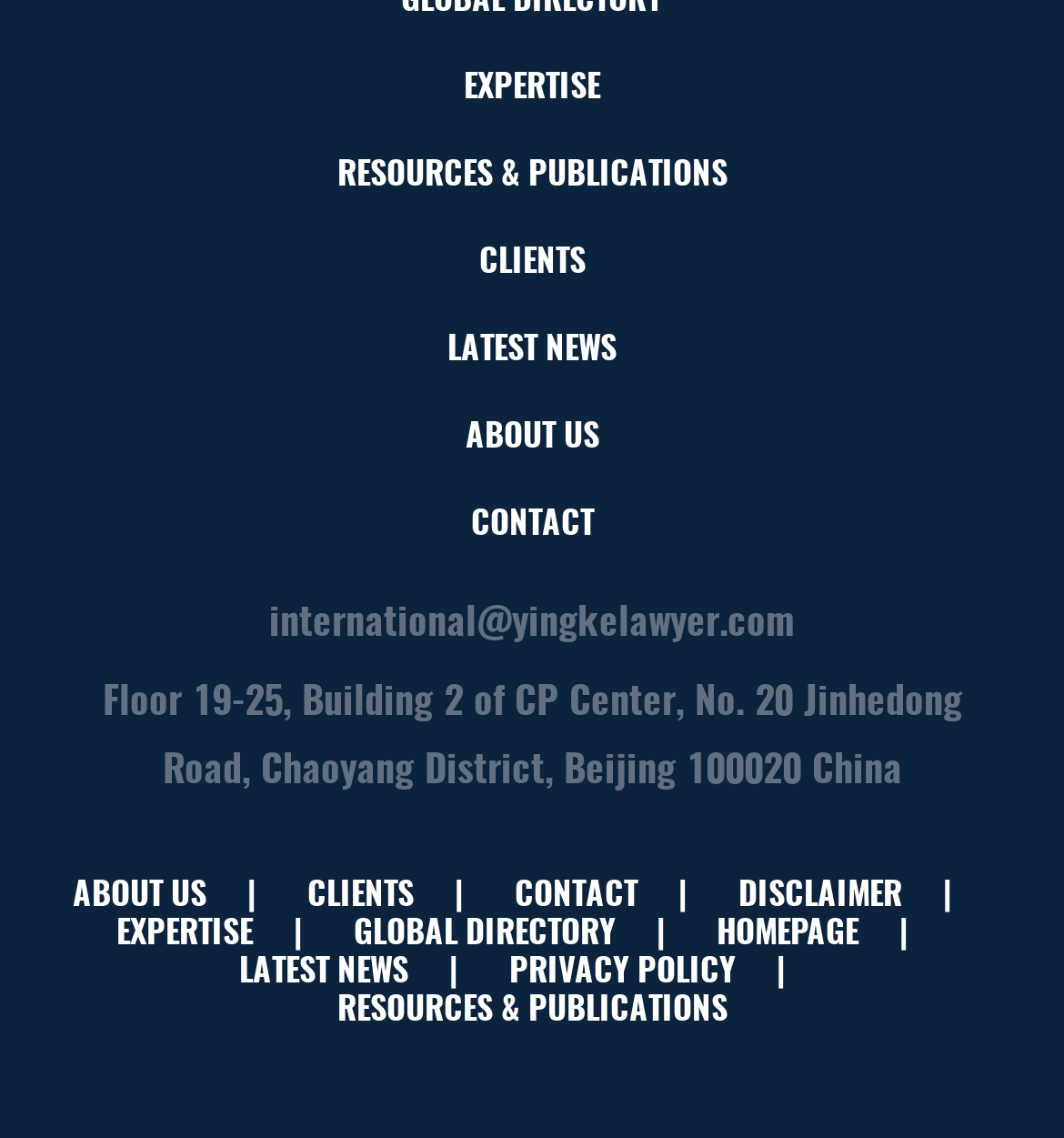Pinpoint the bounding box coordinates of the clickable element needed to complete the instruction: "Contact us via email". The coordinates should be provided as four float numbers between 0 and 1: [left, top, right, bottom].

[0.253, 0.532, 0.747, 0.565]